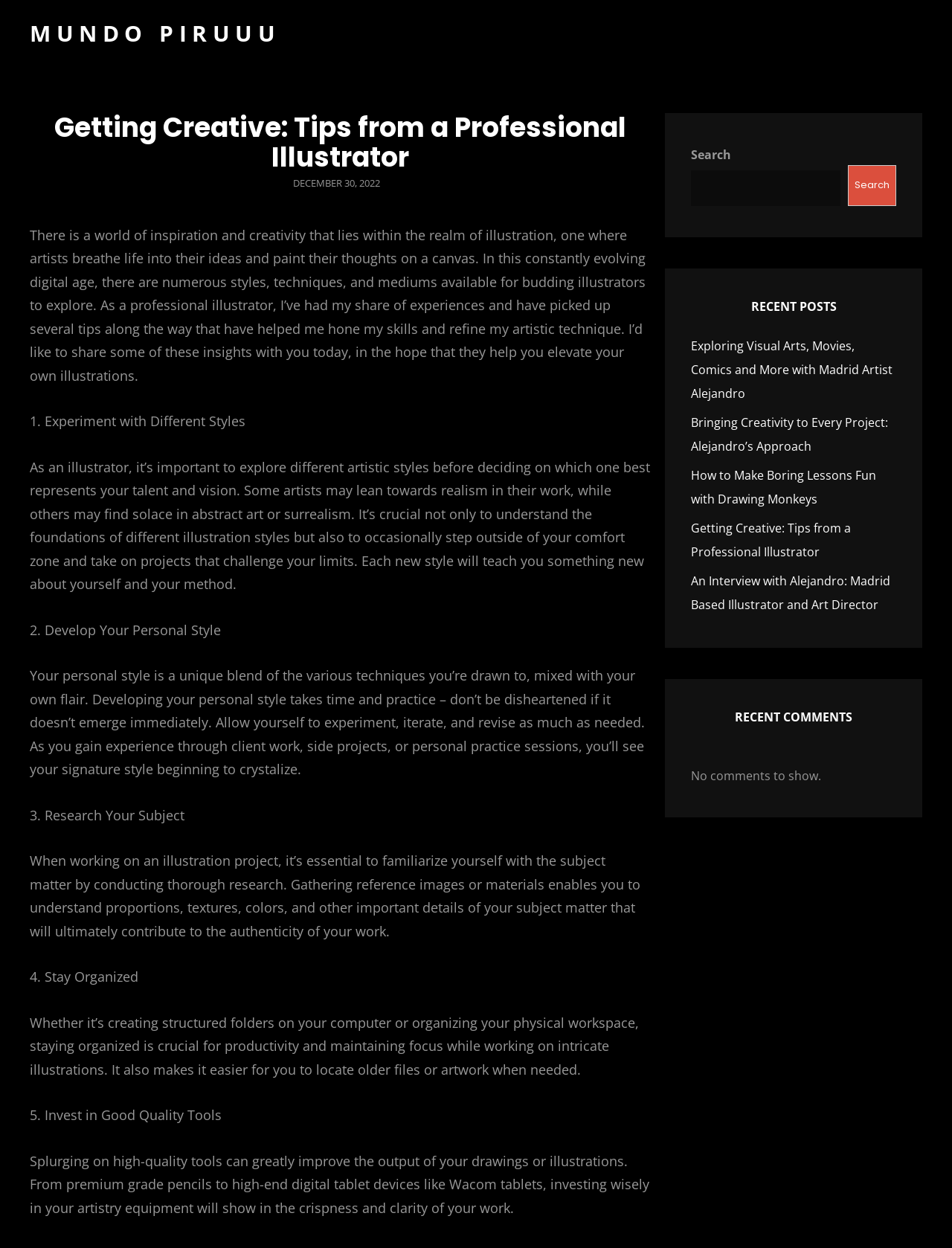Identify the bounding box coordinates of the element to click to follow this instruction: 'Search for something'. Ensure the coordinates are four float values between 0 and 1, provided as [left, top, right, bottom].

[0.726, 0.136, 0.883, 0.165]